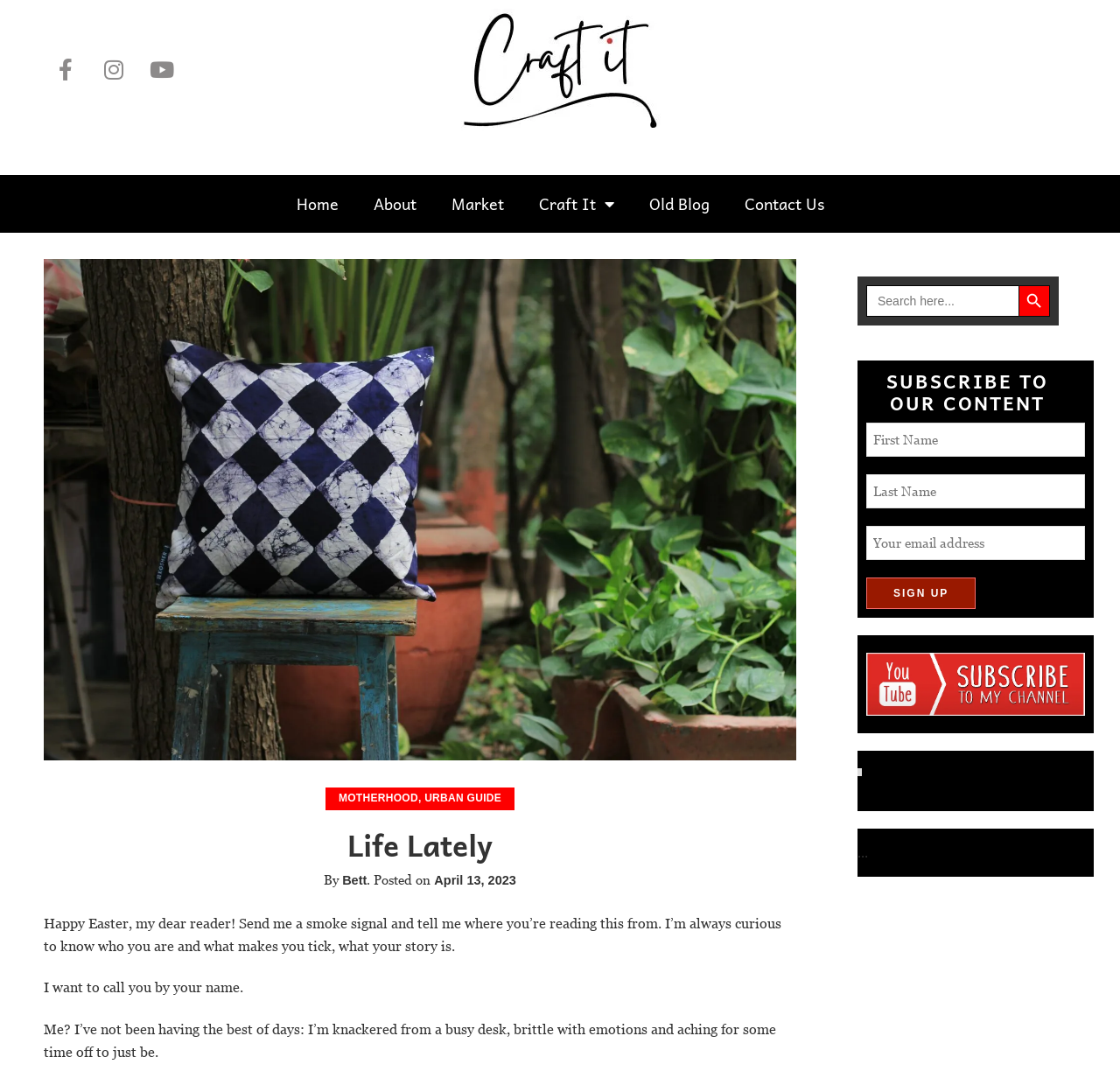Is there a search function on the webpage?
Answer the question with a single word or phrase by looking at the picture.

Yes